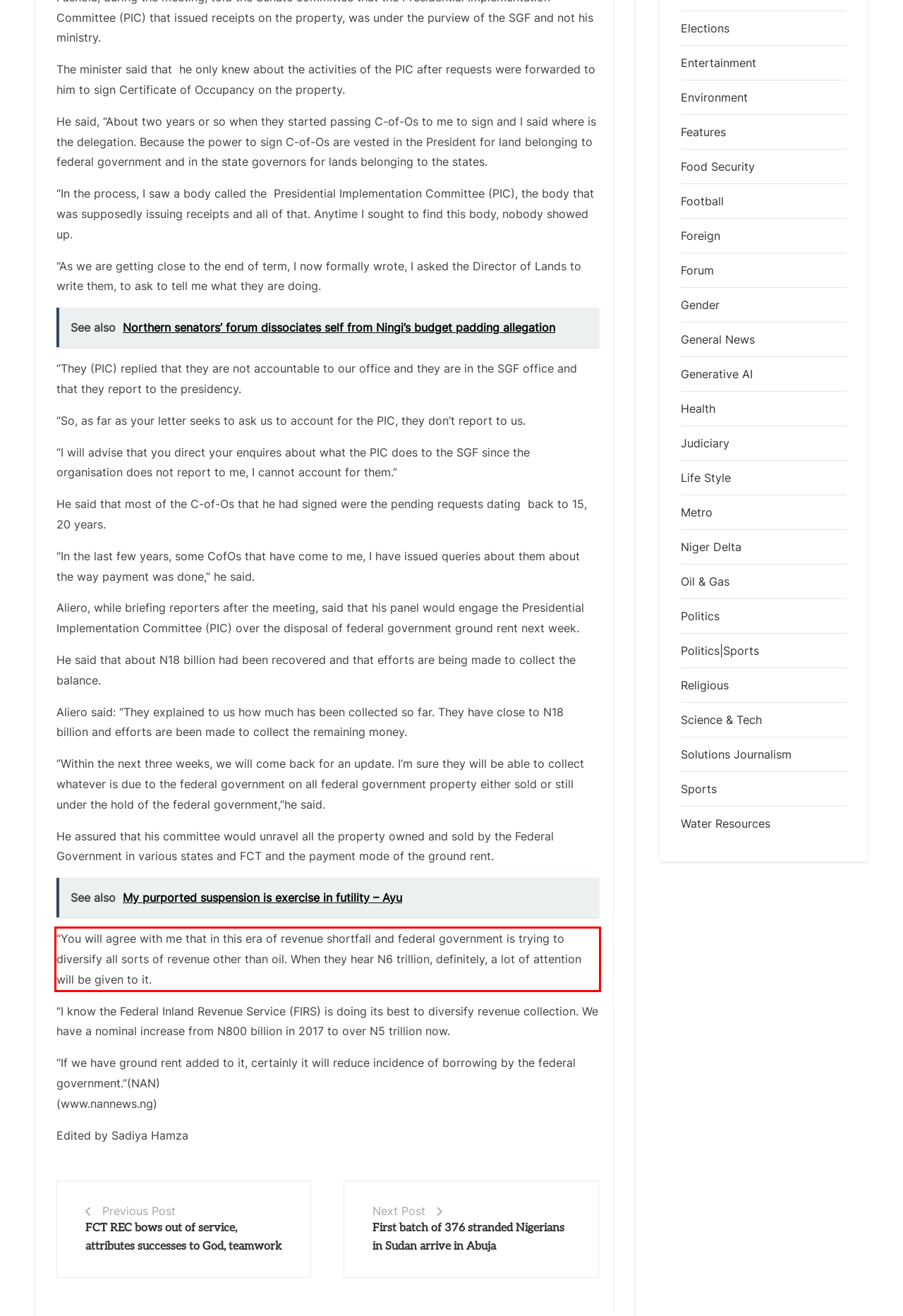You are given a screenshot of a webpage with a UI element highlighted by a red bounding box. Please perform OCR on the text content within this red bounding box.

“You will agree with me that in this era of revenue shortfall and federal government is trying to diversify all sorts of revenue other than oil. When they hear N6 trillion, definitely, a lot of attention will be given to it.